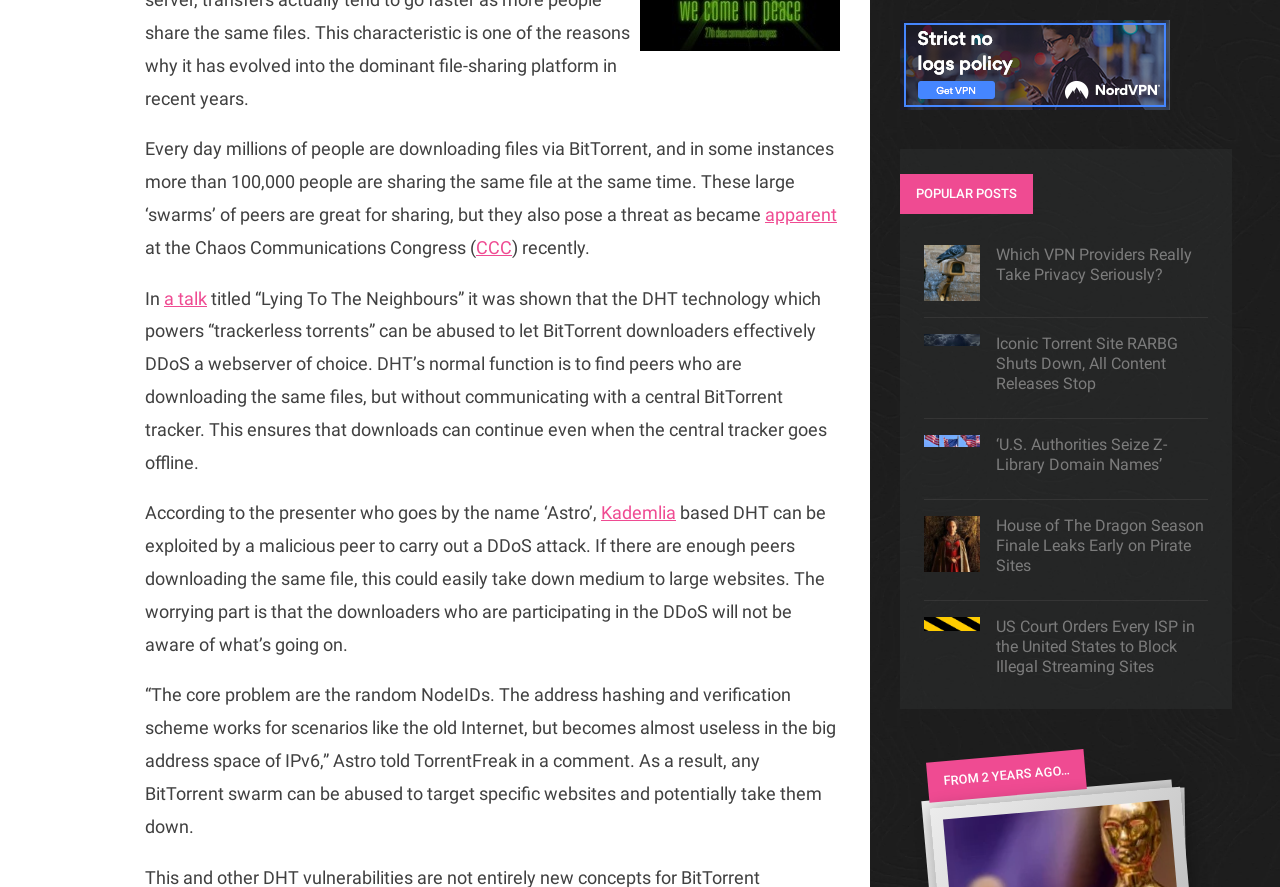Please determine the bounding box of the UI element that matches this description: CCC. The coordinates should be given as (top-left x, top-left y, bottom-right x, bottom-right y), with all values between 0 and 1.

[0.372, 0.268, 0.4, 0.291]